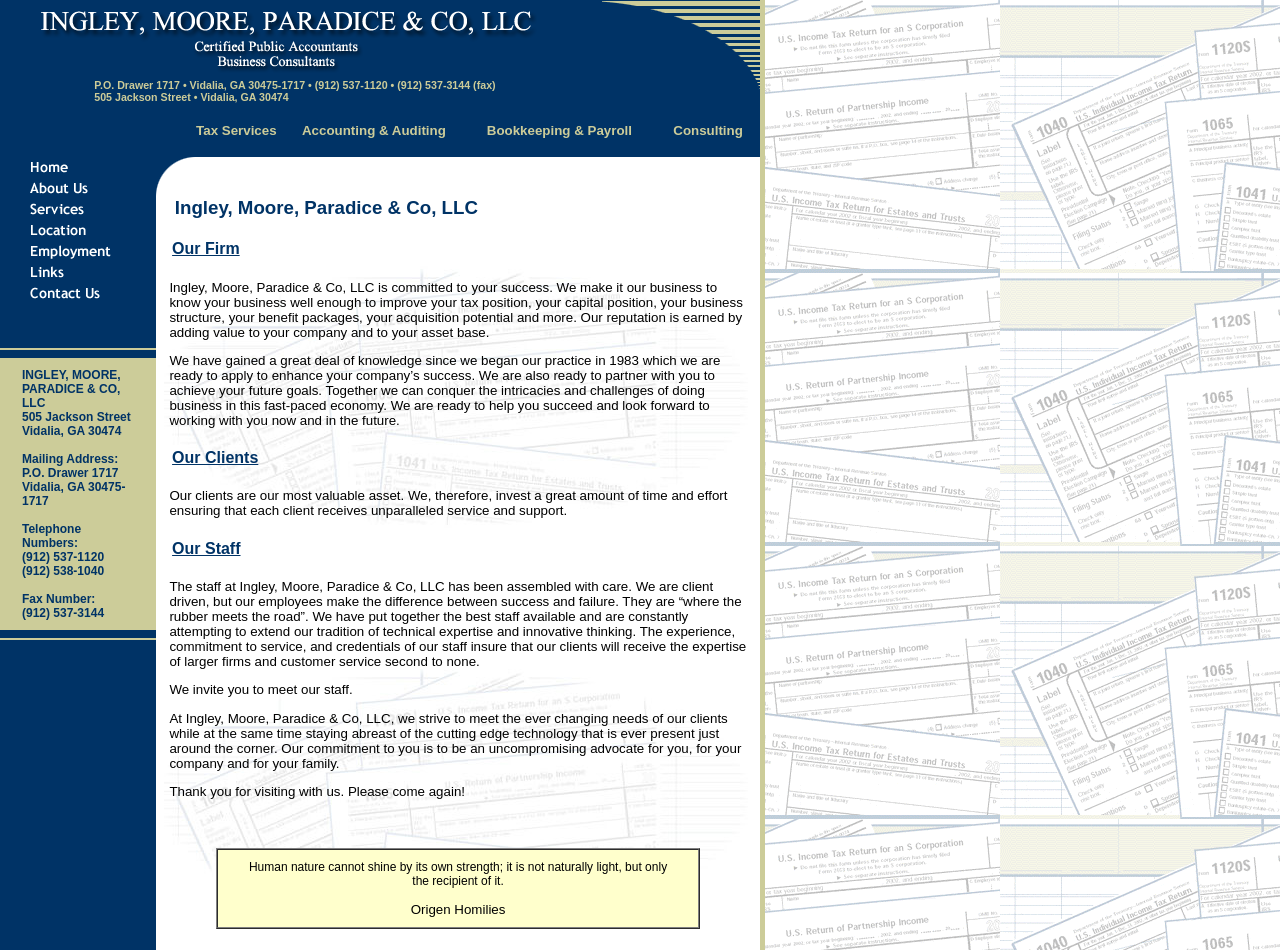Locate the bounding box coordinates of the clickable region to complete the following instruction: "Visit Dennis H. Ingley & Associates, P.C. Homepage."

[0.0, 0.068, 0.442, 0.086]